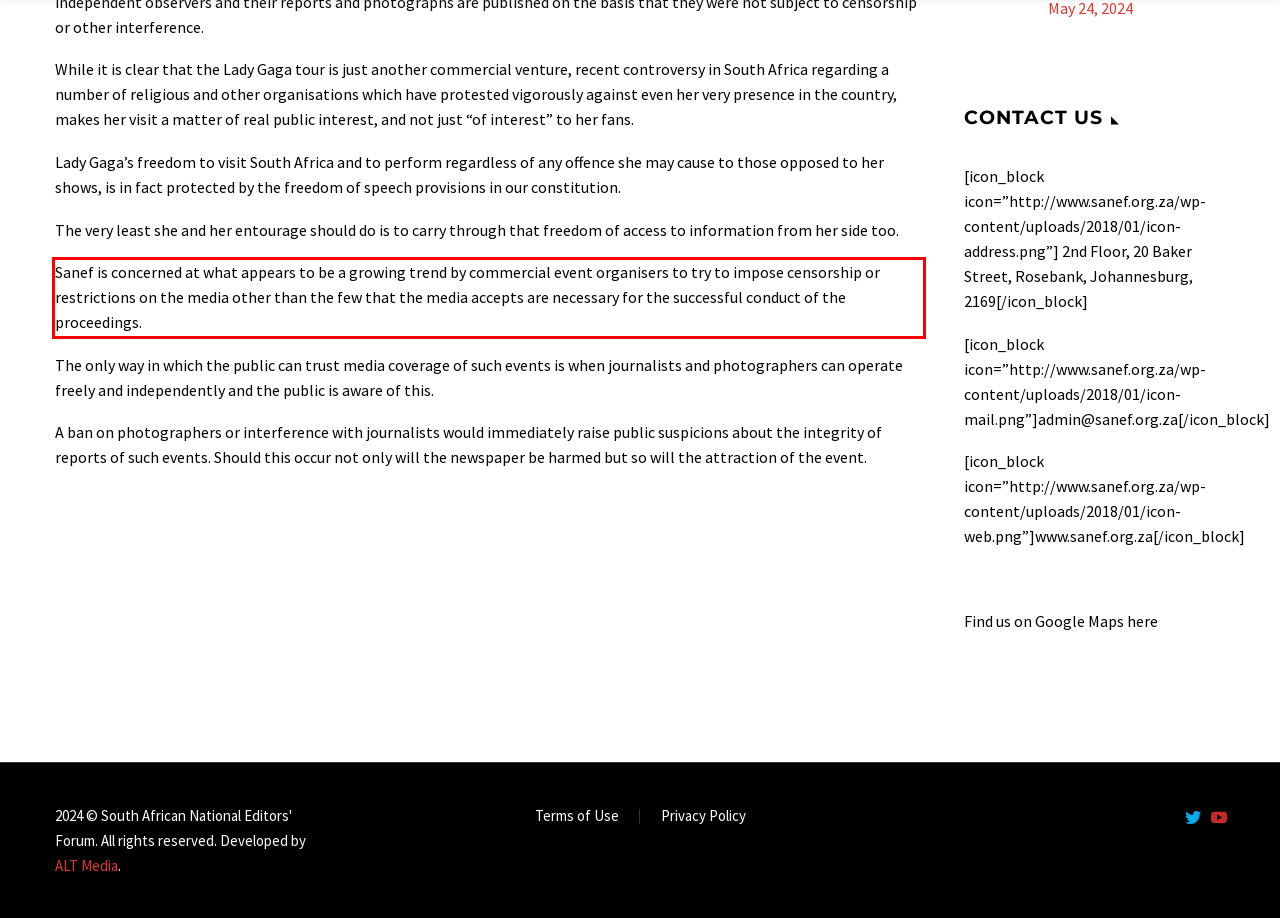There is a screenshot of a webpage with a red bounding box around a UI element. Please use OCR to extract the text within the red bounding box.

Sanef is concerned at what appears to be a growing trend by commercial event organisers to try to impose censorship or restrictions on the media other than the few that the media accepts are necessary for the successful conduct of the proceedings.